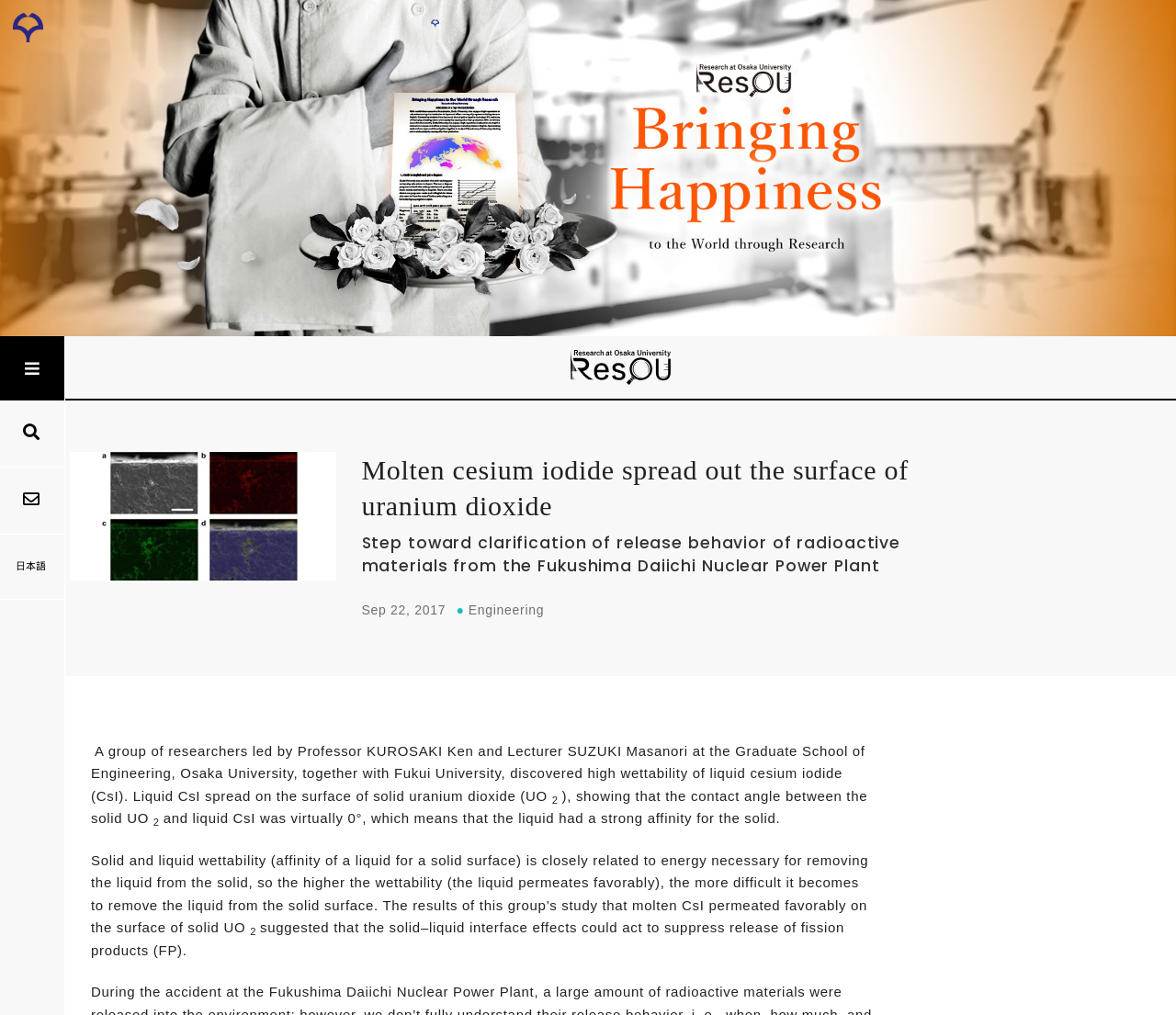Identify the coordinates of the bounding box for the element described below: "alt="Research at Osaka University"". Return the coordinates as four float numbers between 0 and 1: [left, top, right, bottom].

[0.485, 0.367, 0.57, 0.382]